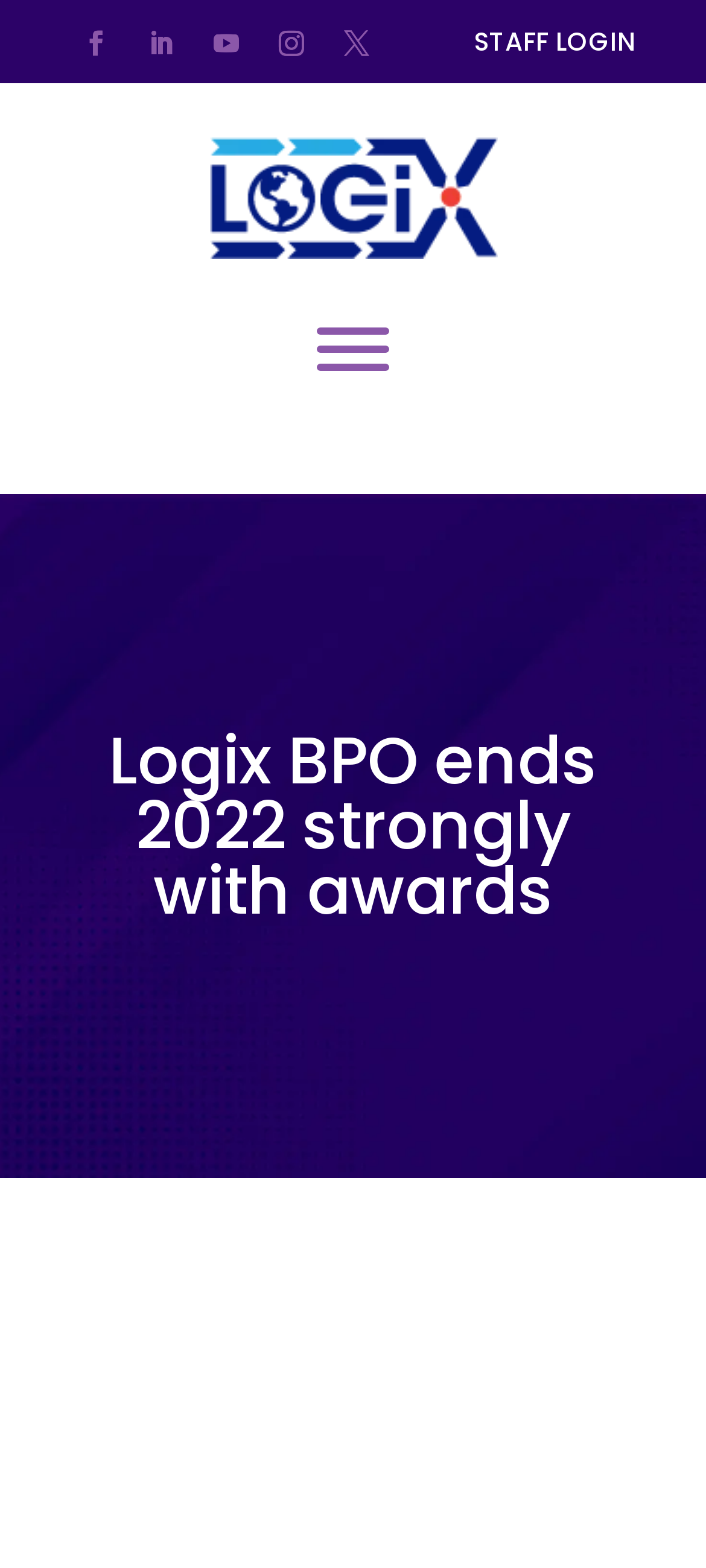Locate the UI element that matches the description WhatsApp in the webpage screenshot. Return the bounding box coordinates in the format (top-left x, top-left y, bottom-right x, bottom-right y), with values ranging from 0 to 1.

None